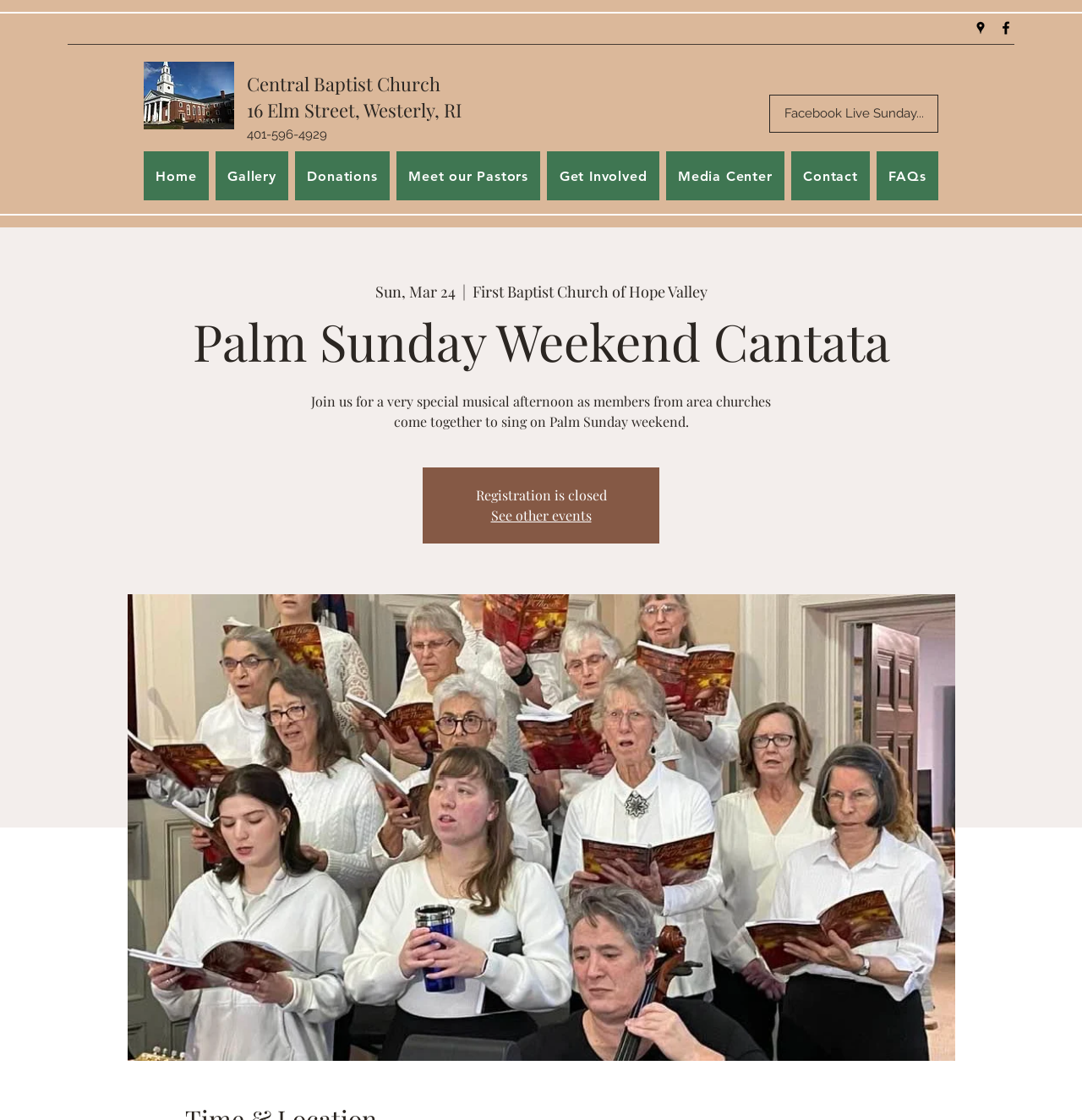Pinpoint the bounding box coordinates of the area that must be clicked to complete this instruction: "Click the SEARCH button".

None